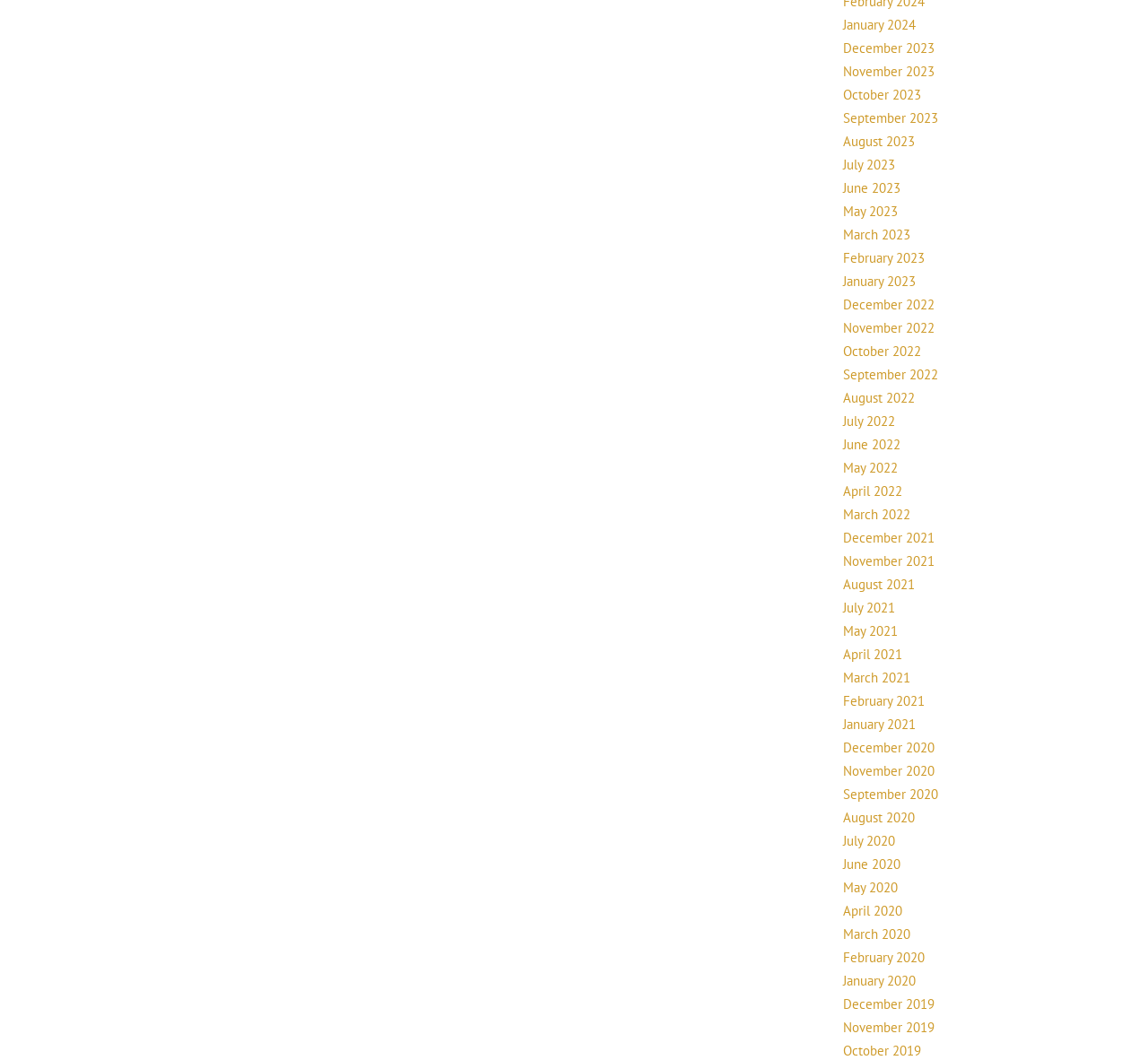Is there a link for April 2021?
Using the details from the image, give an elaborate explanation to answer the question.

I searched the list of links on the webpage and found a link labeled 'April 2021', indicating that there is indeed a link for that month and year.